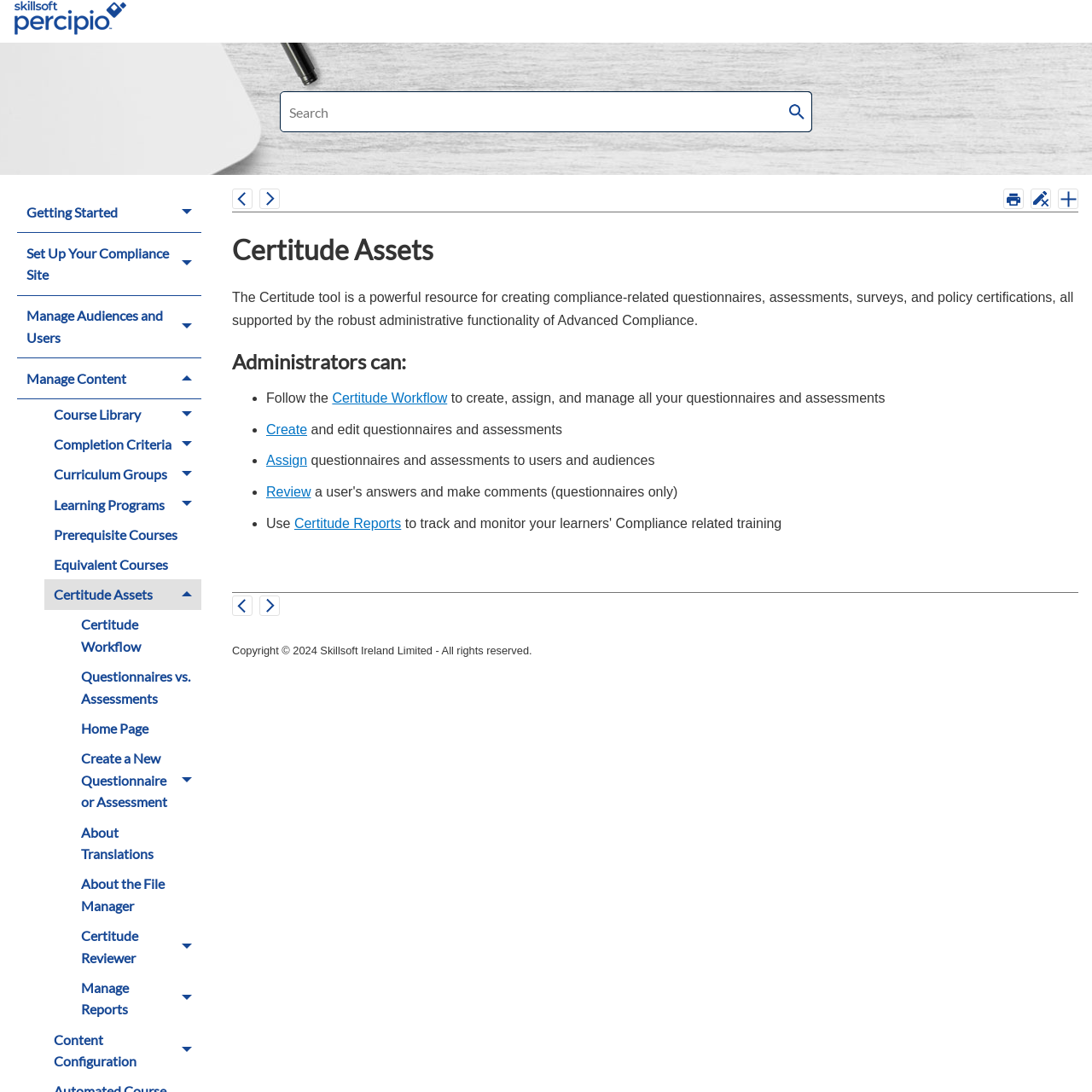Identify the bounding box coordinates of the element to click to follow this instruction: 'Manage Content'. Ensure the coordinates are four float values between 0 and 1, provided as [left, top, right, bottom].

[0.016, 0.328, 0.184, 0.366]